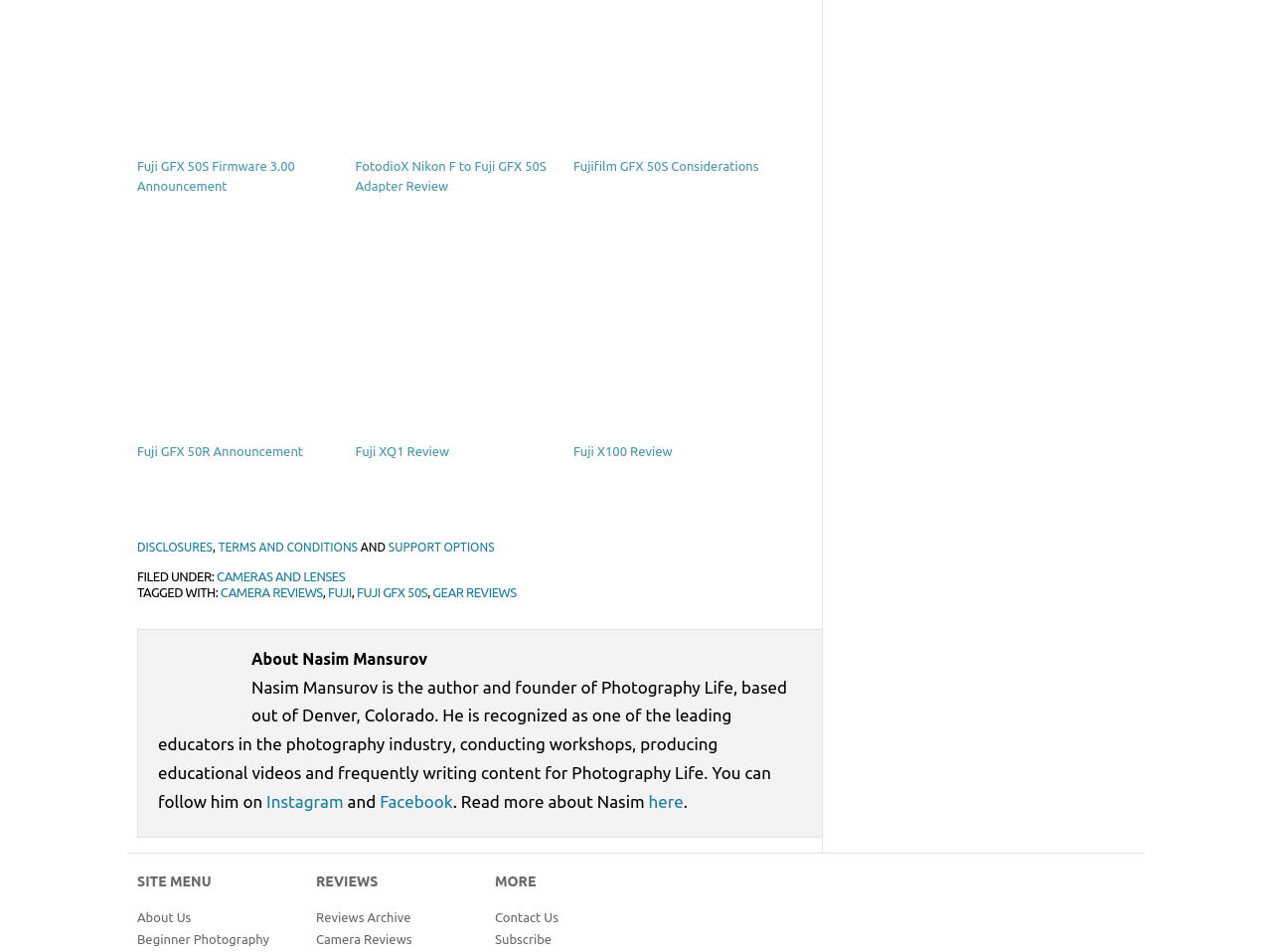Using the element description provided, determine the bounding box coordinates in the format (top-left x, top-left y, bottom-right x, bottom-right y). Ensure that all values are floating point numbers between 0 and 1. Element description: Facebook

[0.299, 0.832, 0.356, 0.852]